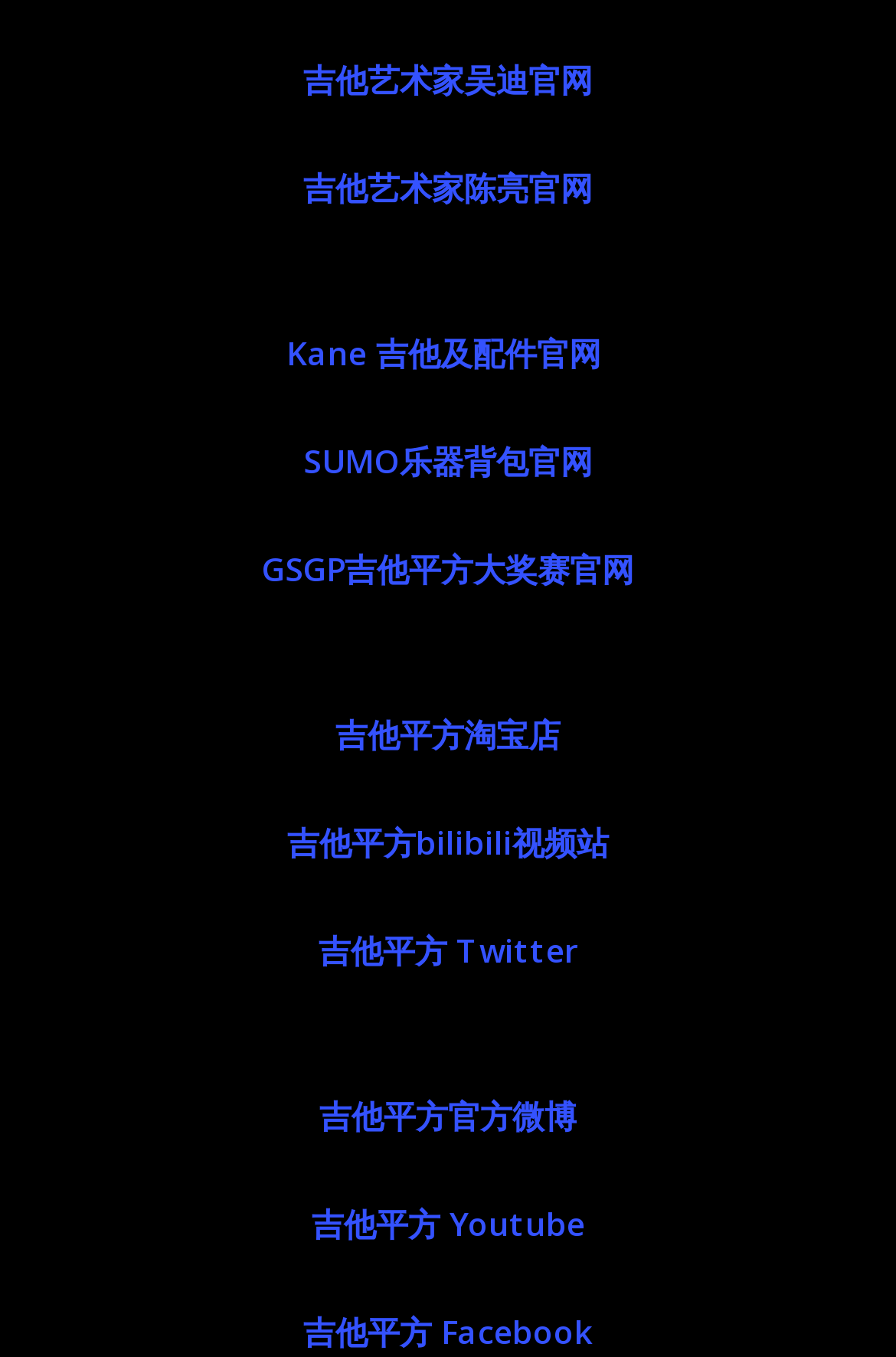Locate the bounding box coordinates of the element that should be clicked to execute the following instruction: "go to the Guitar Square Twitter page".

[0.355, 0.684, 0.645, 0.716]